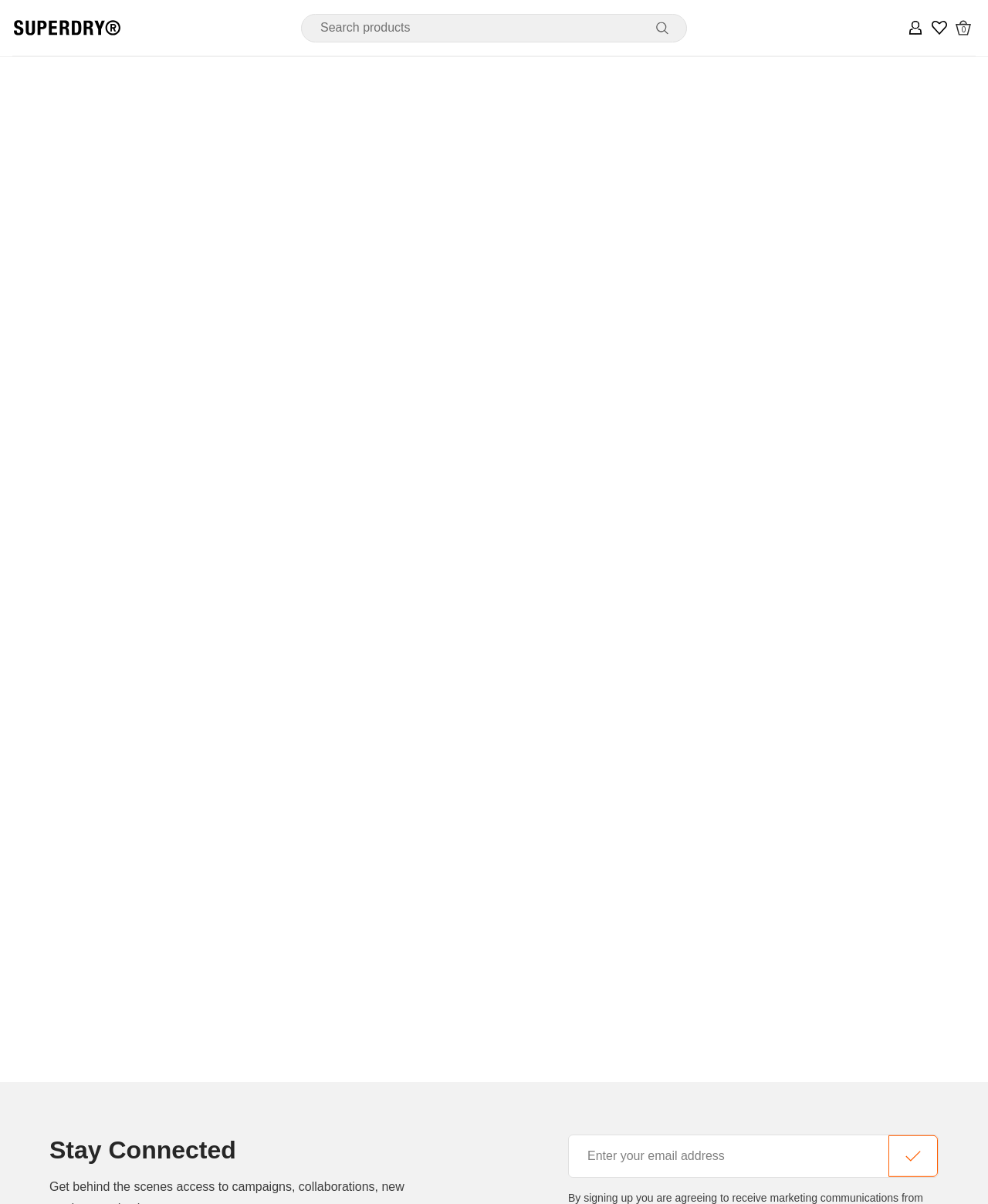What is the state of the reset button?
Using the image as a reference, answer with just one word or a short phrase.

Disabled